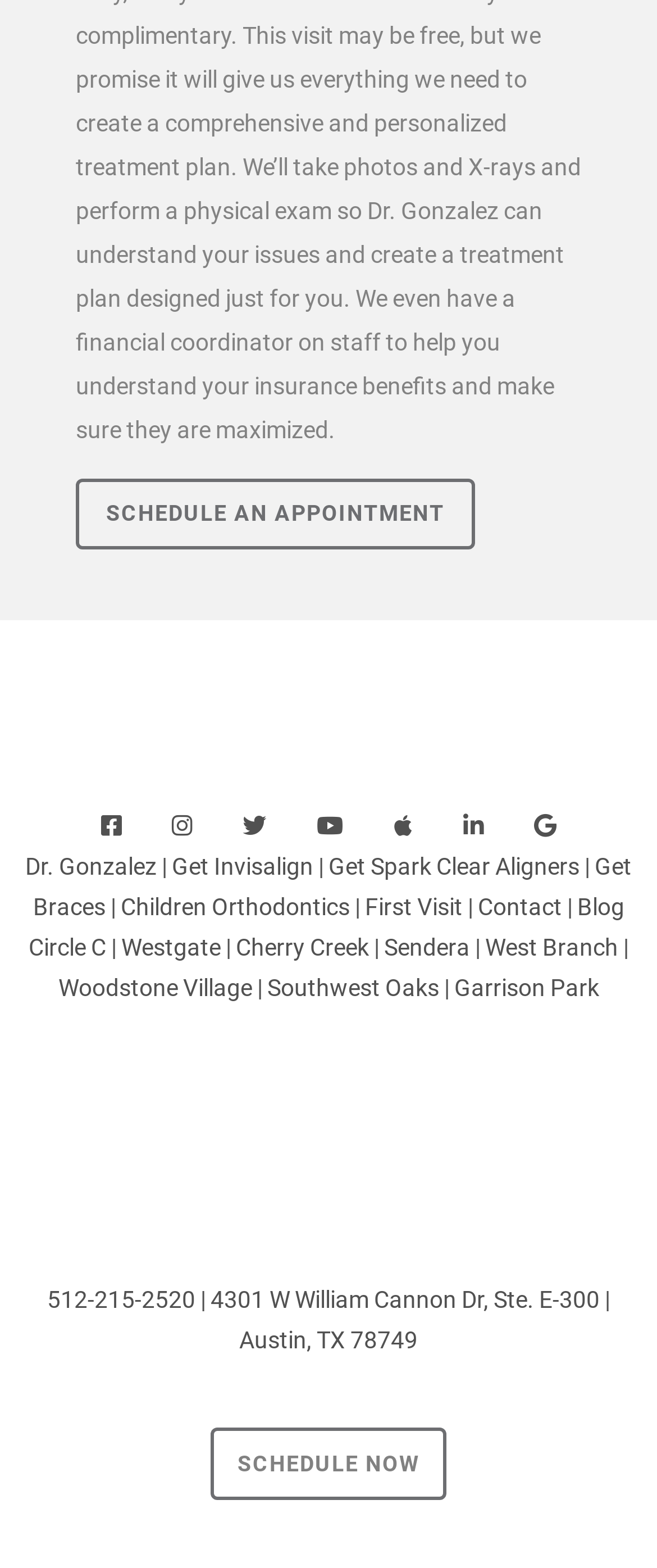What is the address of the orthodontist's office?
Using the image provided, answer with just one word or phrase.

4301 W William Cannon Dr, Ste. E-300, Austin, TX 78749